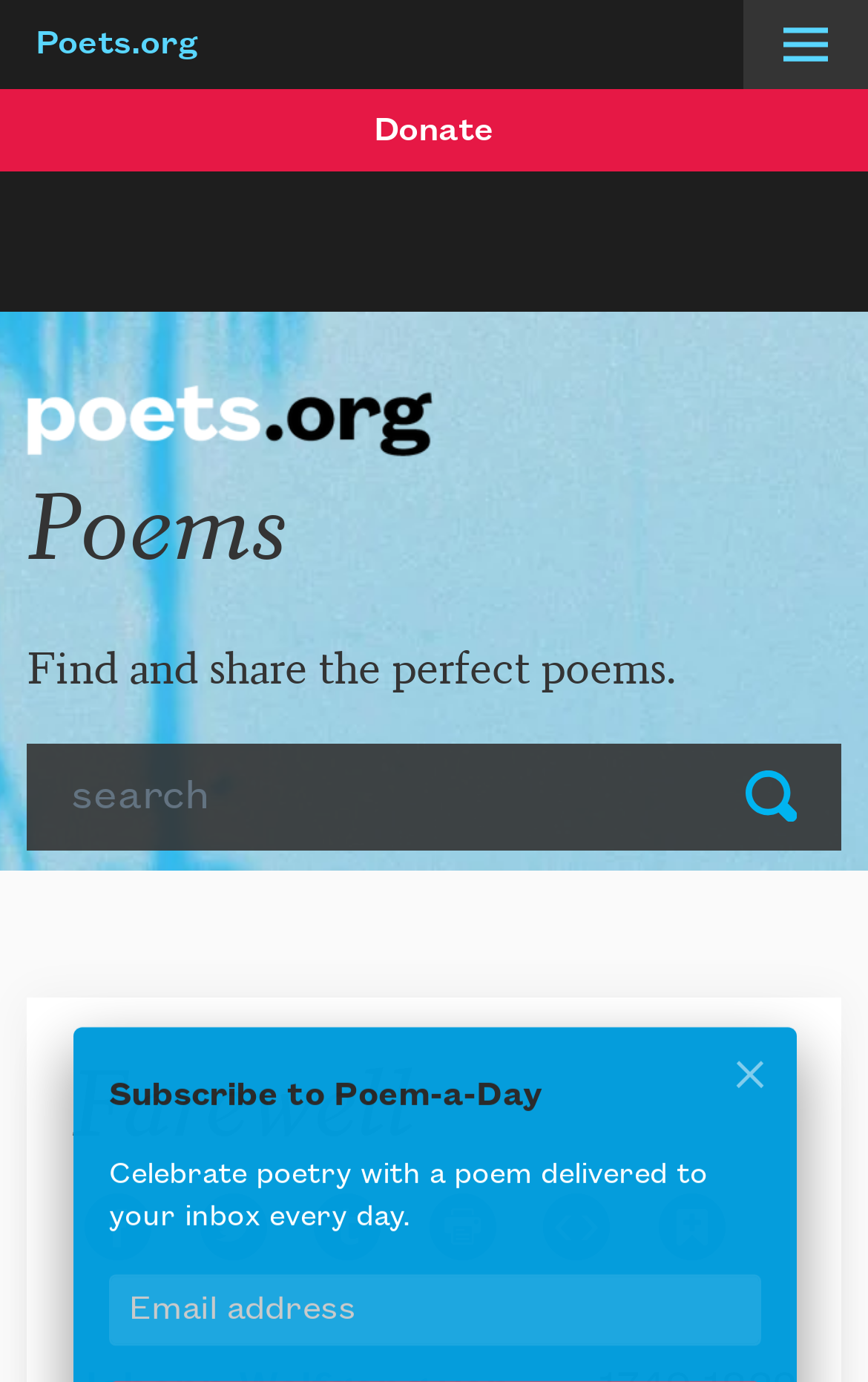Provide the bounding box coordinates of the area you need to click to execute the following instruction: "Click the 'Menu' button".

[0.856, 0.0, 1.0, 0.064]